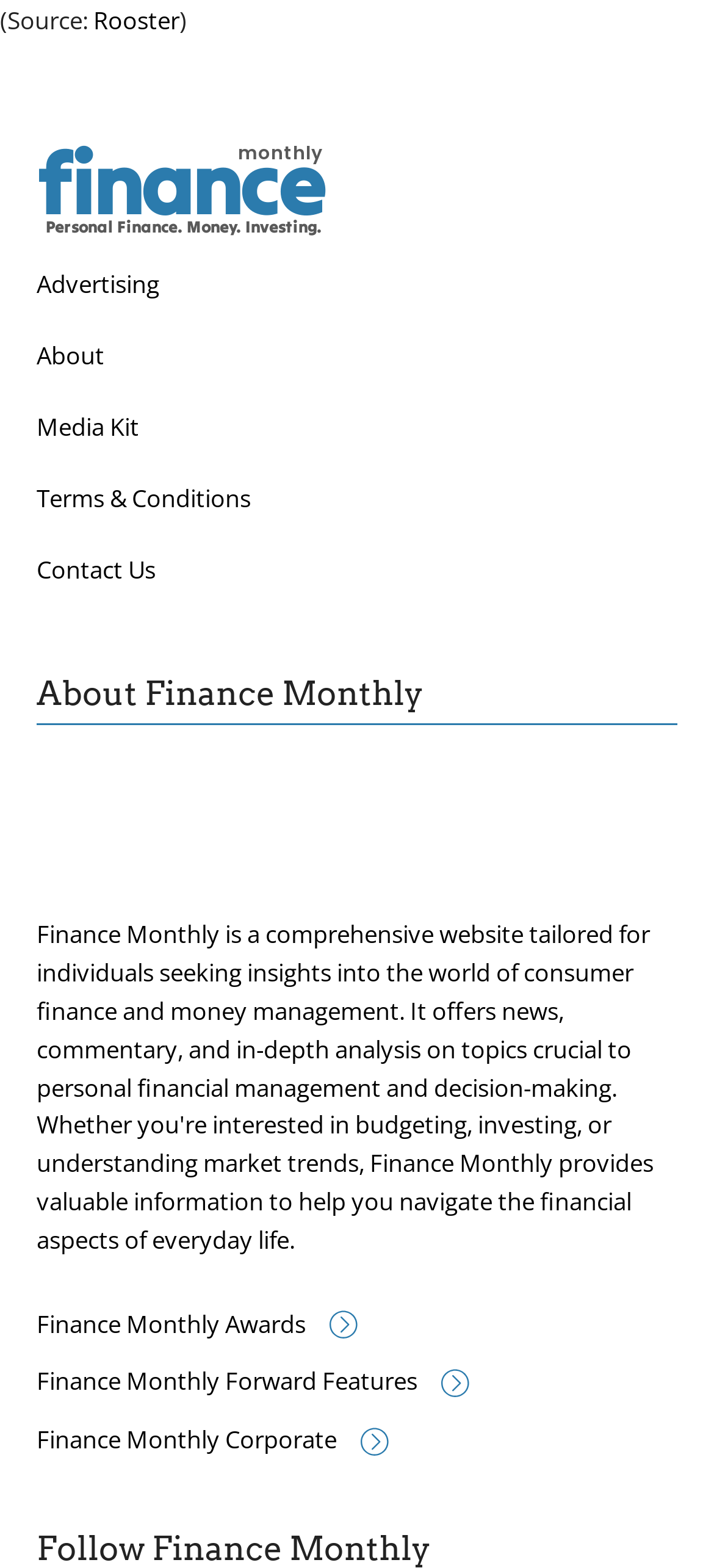Determine the bounding box coordinates for the clickable element required to fulfill the instruction: "Click on Rooster". Provide the coordinates as four float numbers between 0 and 1, i.e., [left, top, right, bottom].

[0.131, 0.002, 0.251, 0.023]